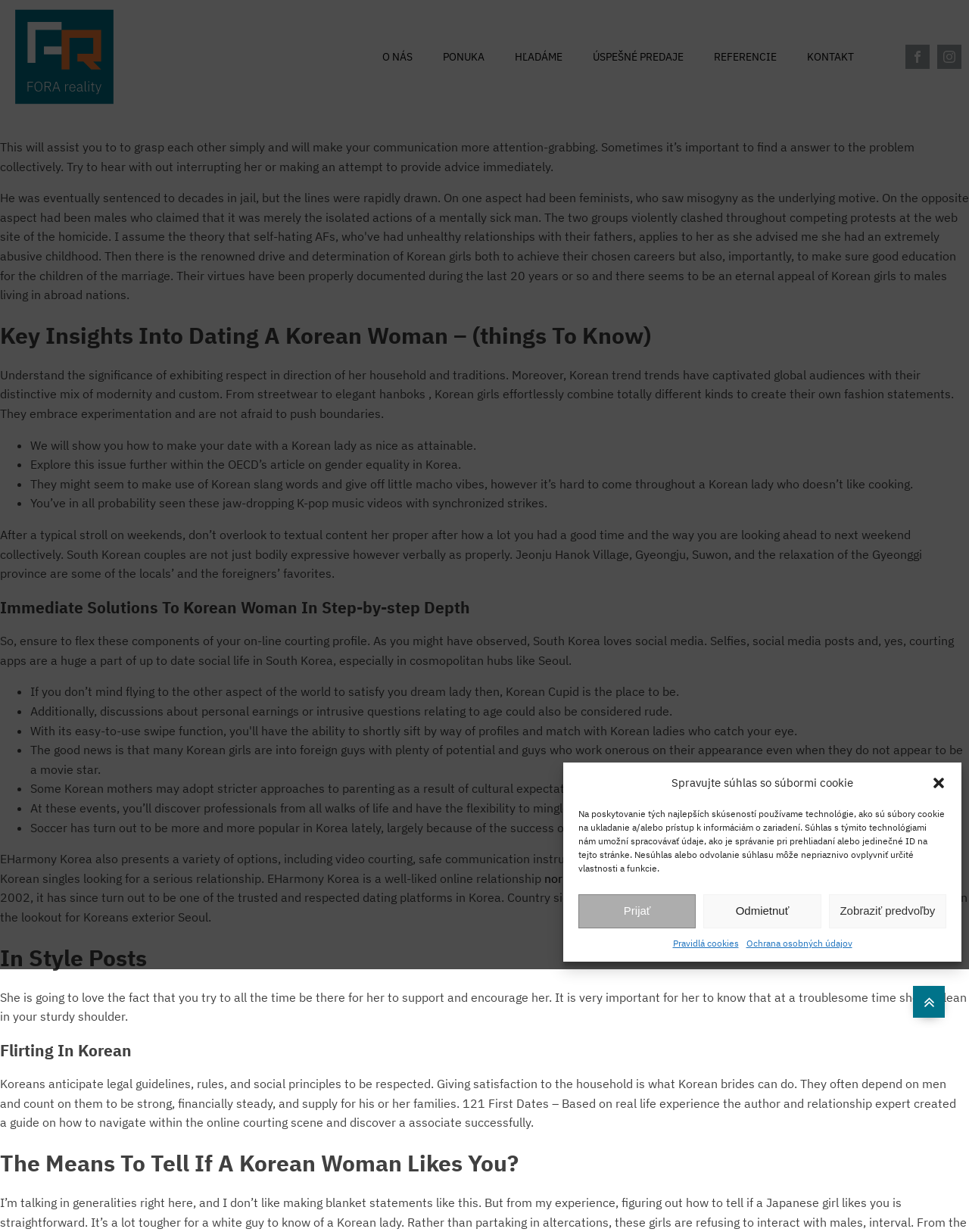What is the theme of the 'In Style Posts' section?
Using the image, give a concise answer in the form of a single word or short phrase.

Dating and relationships